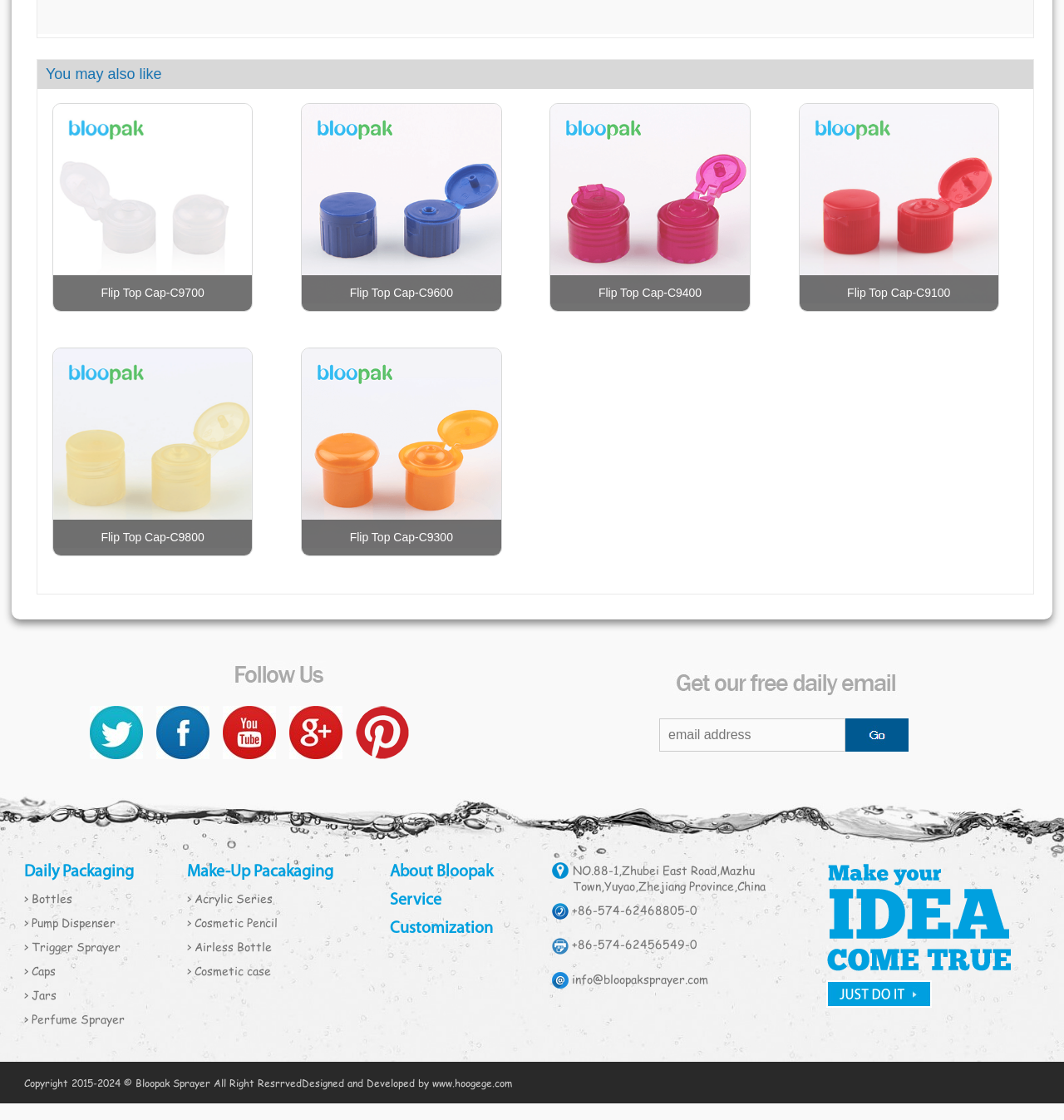Please look at the image and answer the question with a detailed explanation: What is the company's contact phone number?

The company's contact phone number is listed at the bottom of the webpage, along with other contact information, including email address and physical address.